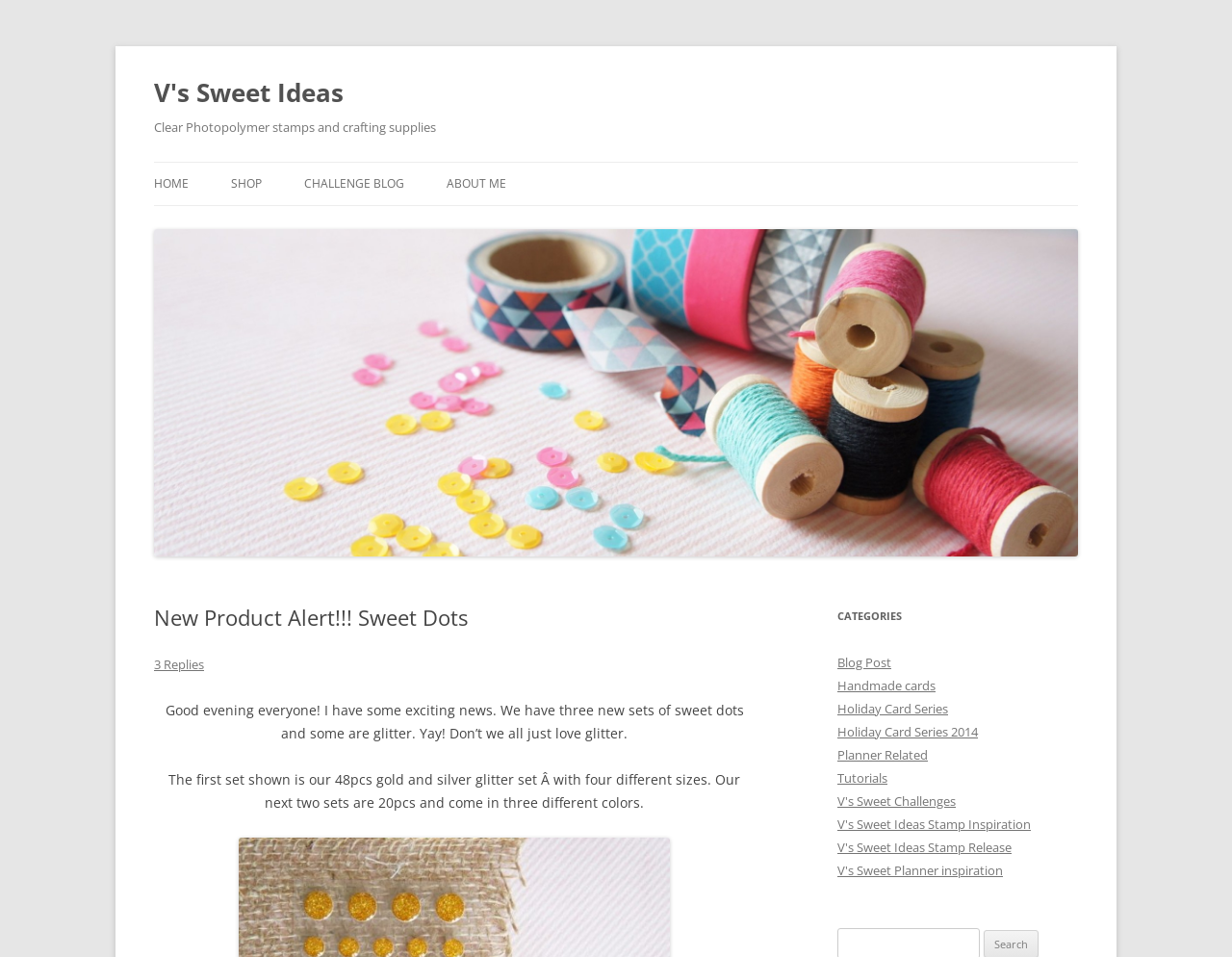Please determine the bounding box coordinates of the element's region to click in order to carry out the following instruction: "Check the challenge blog". The coordinates should be four float numbers between 0 and 1, i.e., [left, top, right, bottom].

[0.247, 0.17, 0.328, 0.215]